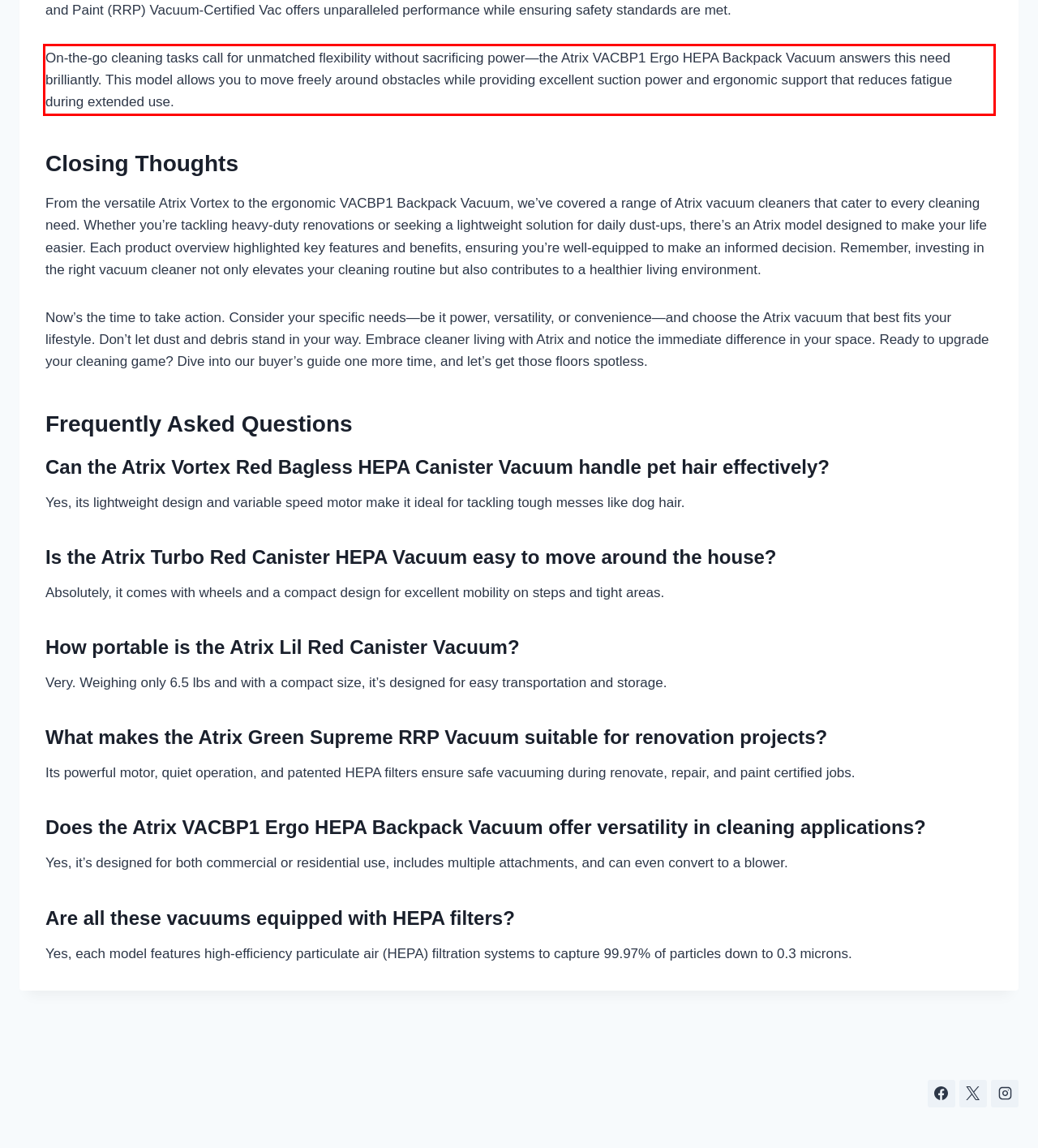Examine the webpage screenshot, find the red bounding box, and extract the text content within this marked area.

On-the-go cleaning tasks call for unmatched flexibility without sacrificing power—the Atrix VACBP1 Ergo HEPA Backpack Vacuum answers this need brilliantly. This model allows you to move freely around obstacles while providing excellent suction power and ergonomic support that reduces fatigue during extended use.